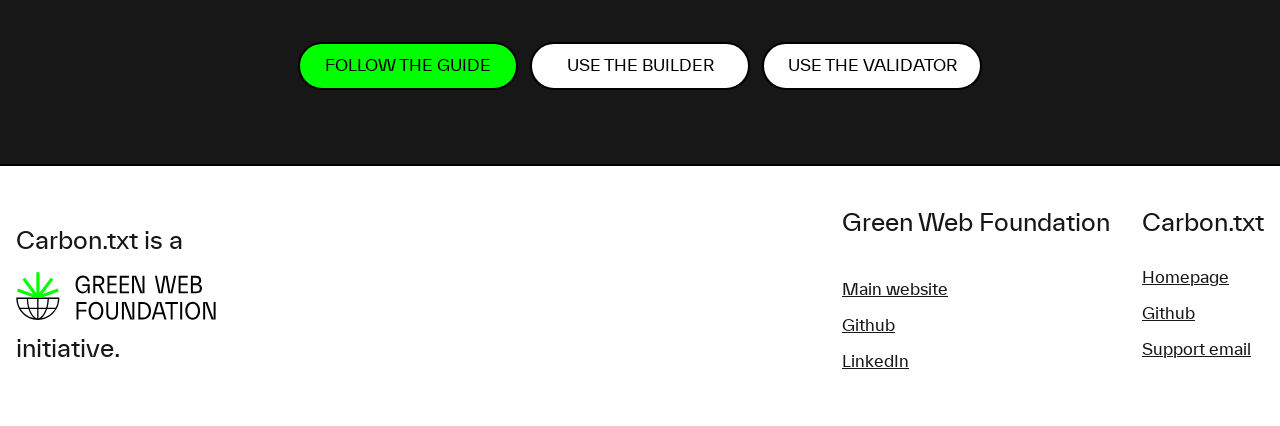Pinpoint the bounding box coordinates of the clickable element to carry out the following instruction: "Go to the main website."

[0.658, 0.662, 0.741, 0.7]